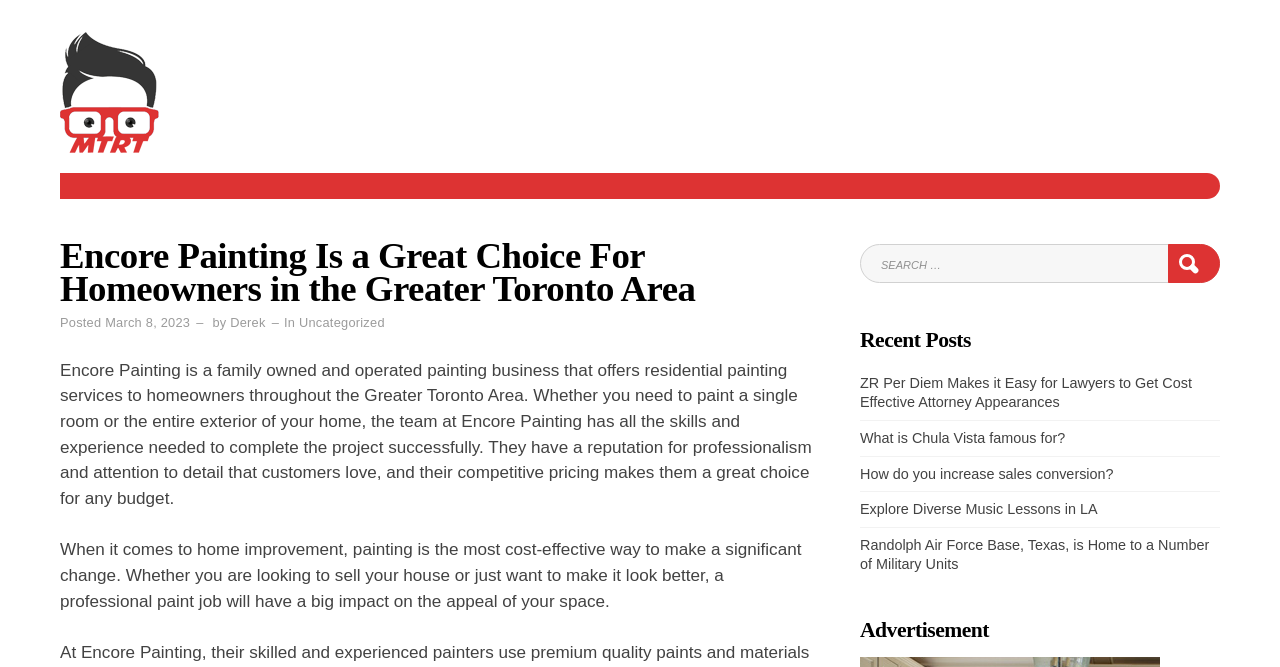Please give a succinct answer to the question in one word or phrase:
What is the benefit of a professional paint job?

Big impact on appeal